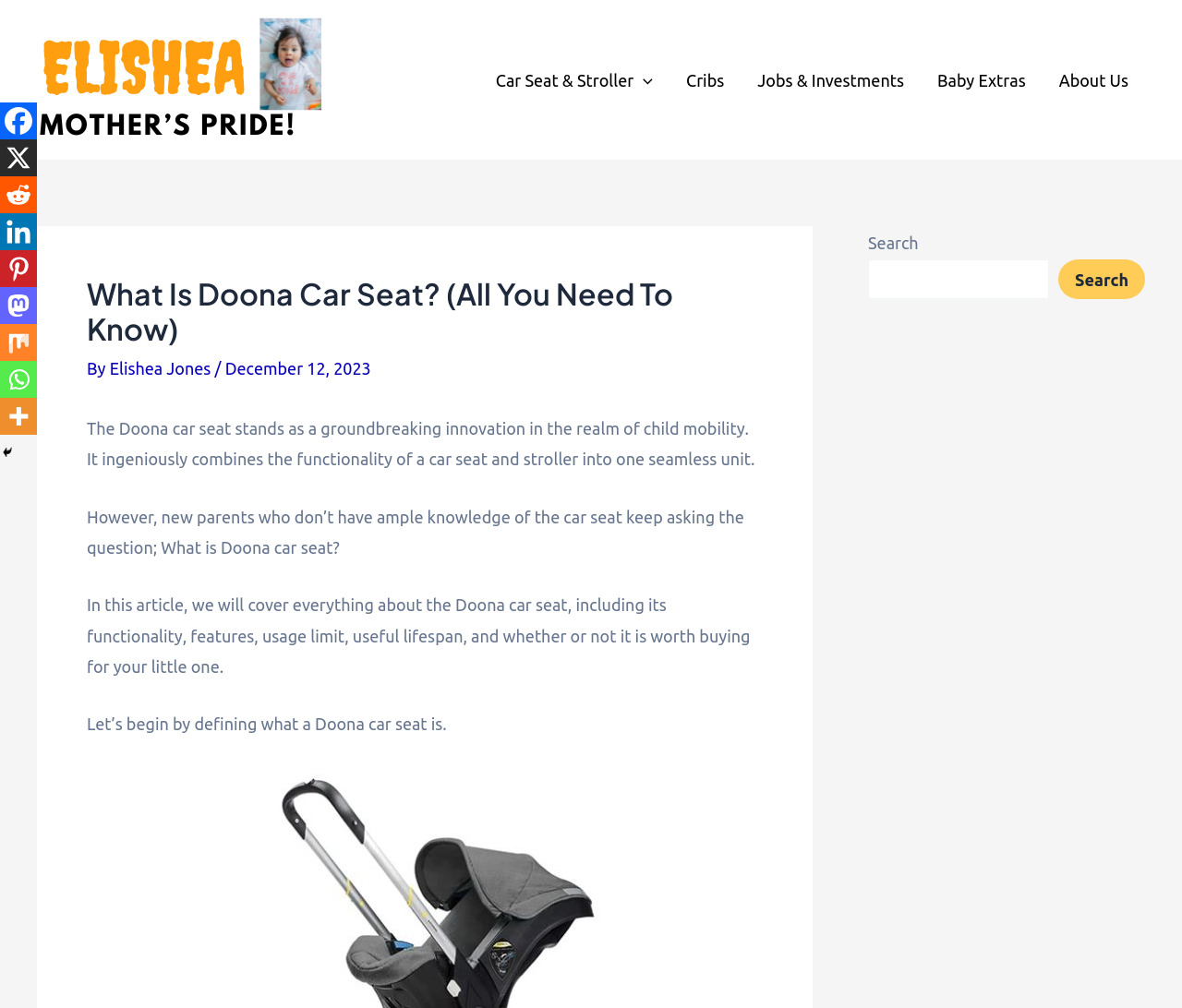Please determine the bounding box coordinates of the section I need to click to accomplish this instruction: "Click on the 'Car Seat & Stroller Menu Toggle' link".

[0.405, 0.029, 0.566, 0.13]